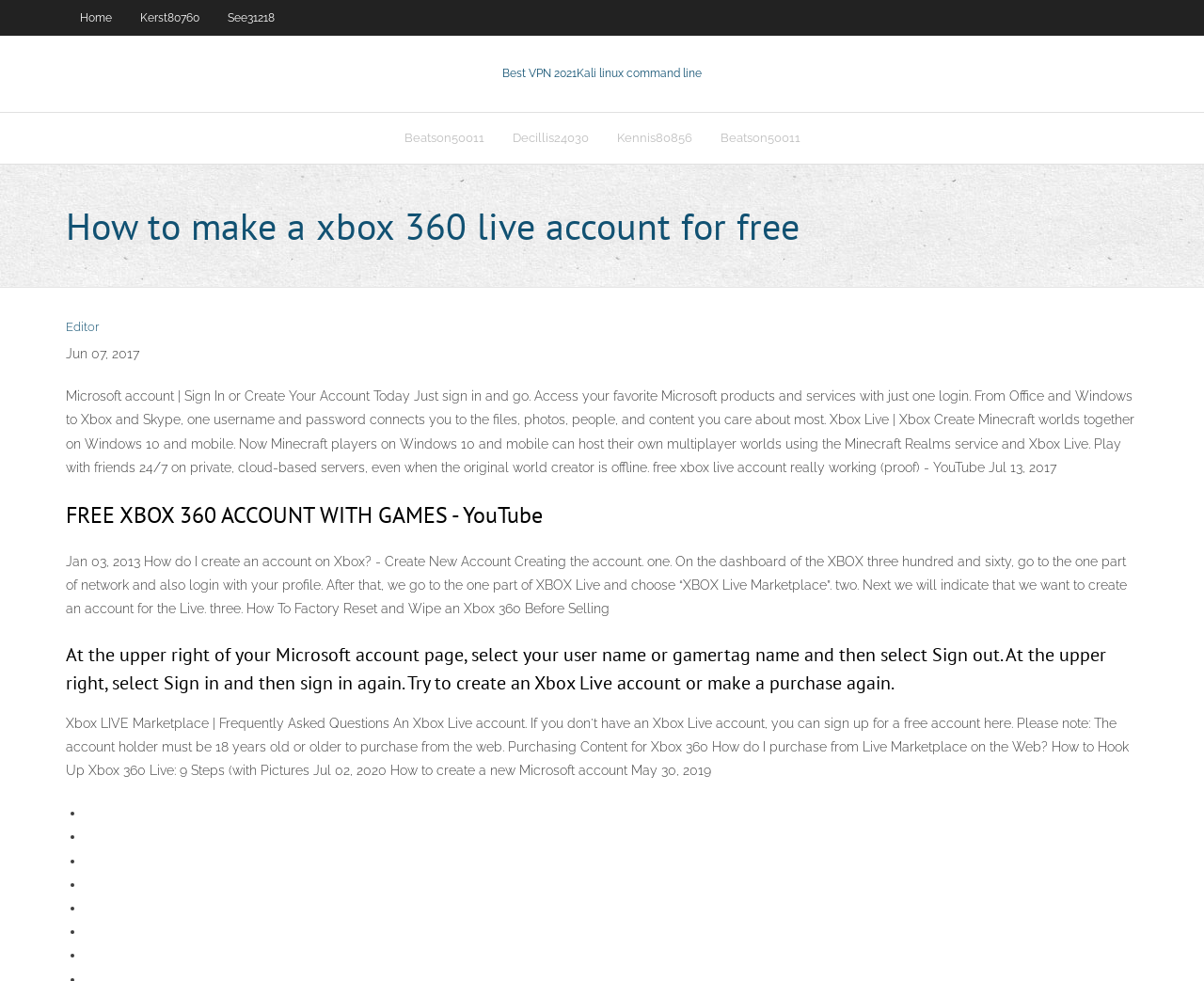Find the bounding box coordinates of the area that needs to be clicked in order to achieve the following instruction: "Click on the Beatson50011 link". The coordinates should be specified as four float numbers between 0 and 1, i.e., [left, top, right, bottom].

[0.324, 0.115, 0.414, 0.166]